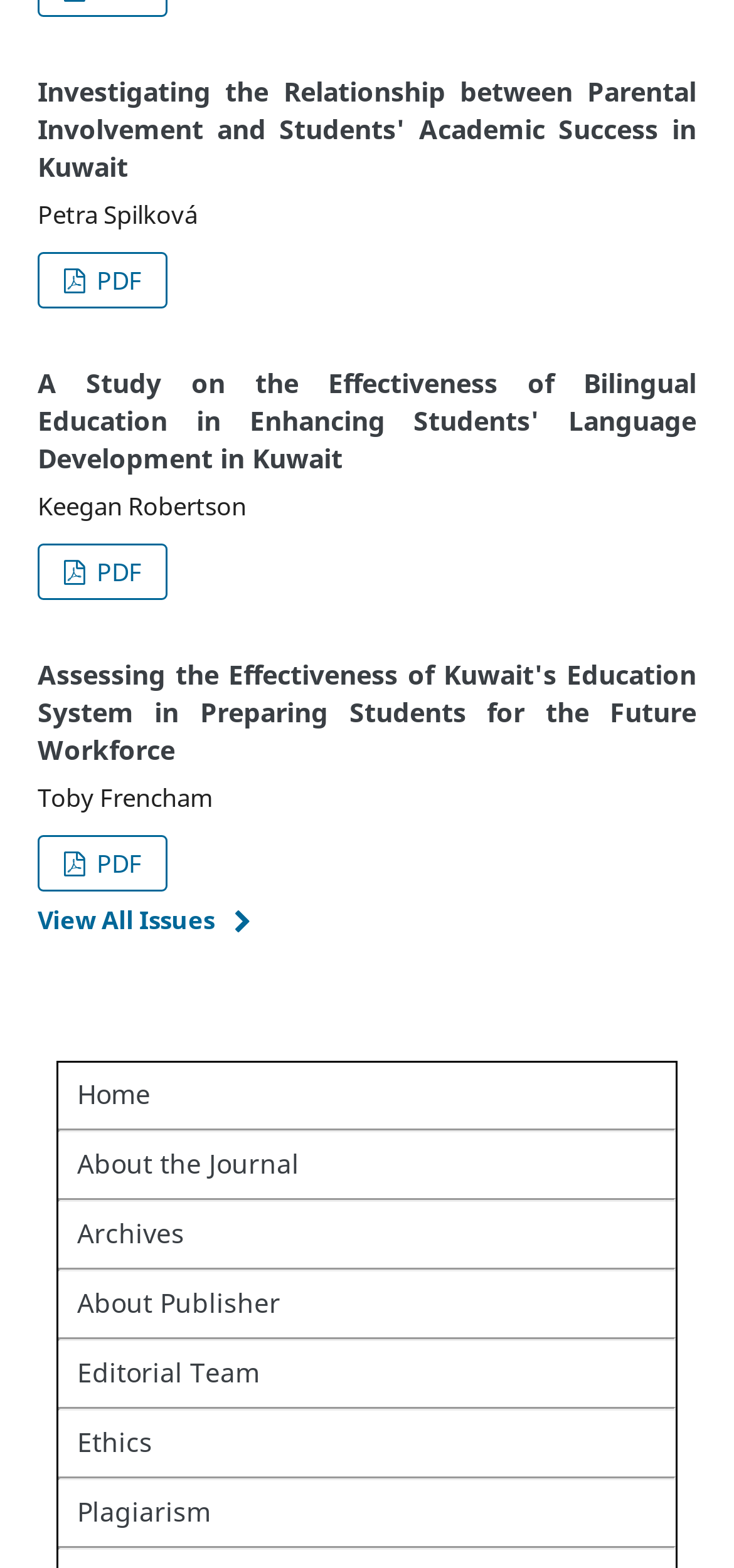Find the bounding box coordinates for the HTML element described as: "About the Journal". The coordinates should consist of four float values between 0 and 1, i.e., [left, top, right, bottom].

[0.105, 0.73, 0.408, 0.753]